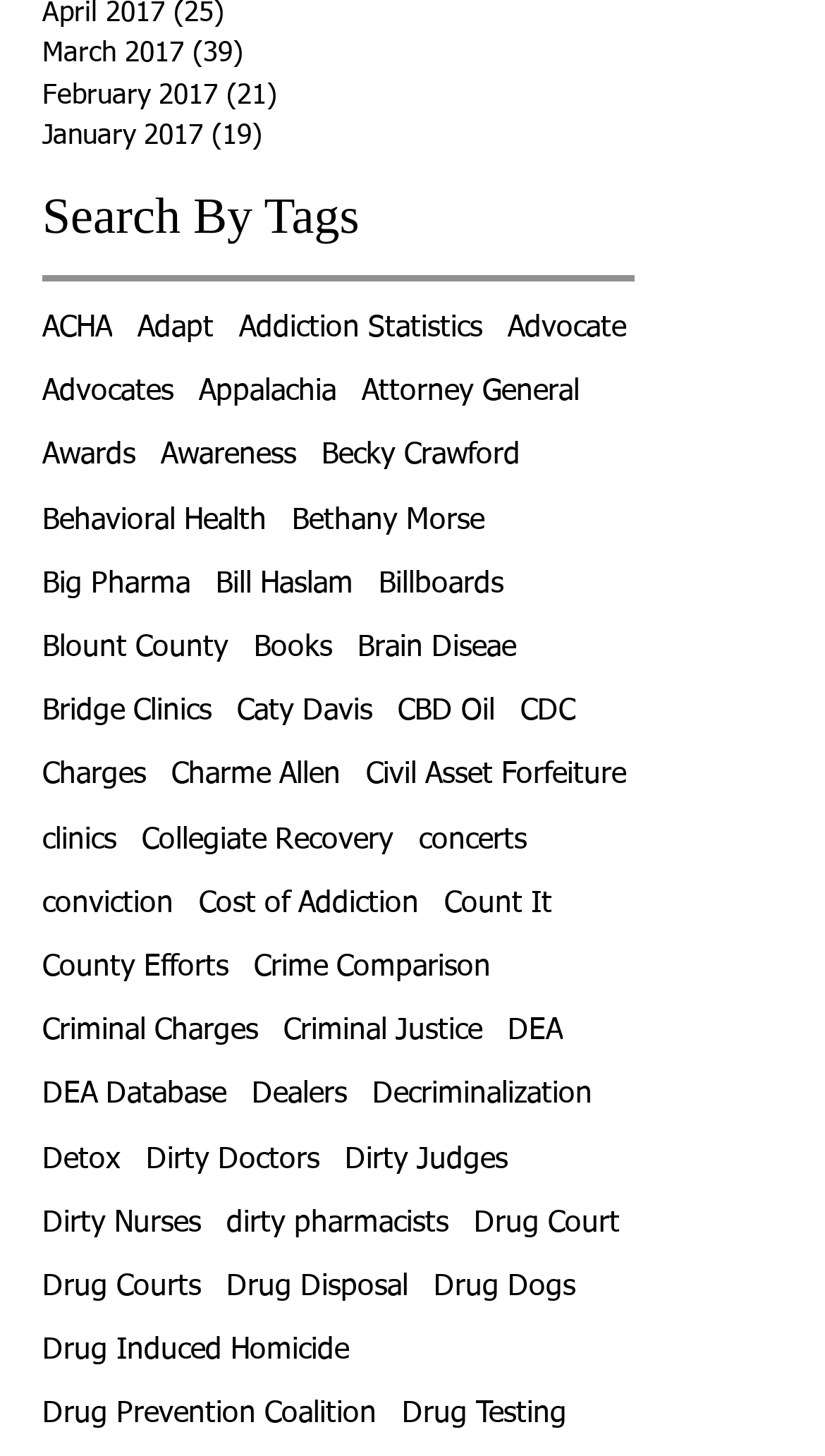Respond to the question below with a single word or phrase:
What is the last link on the page?

Drug Testing